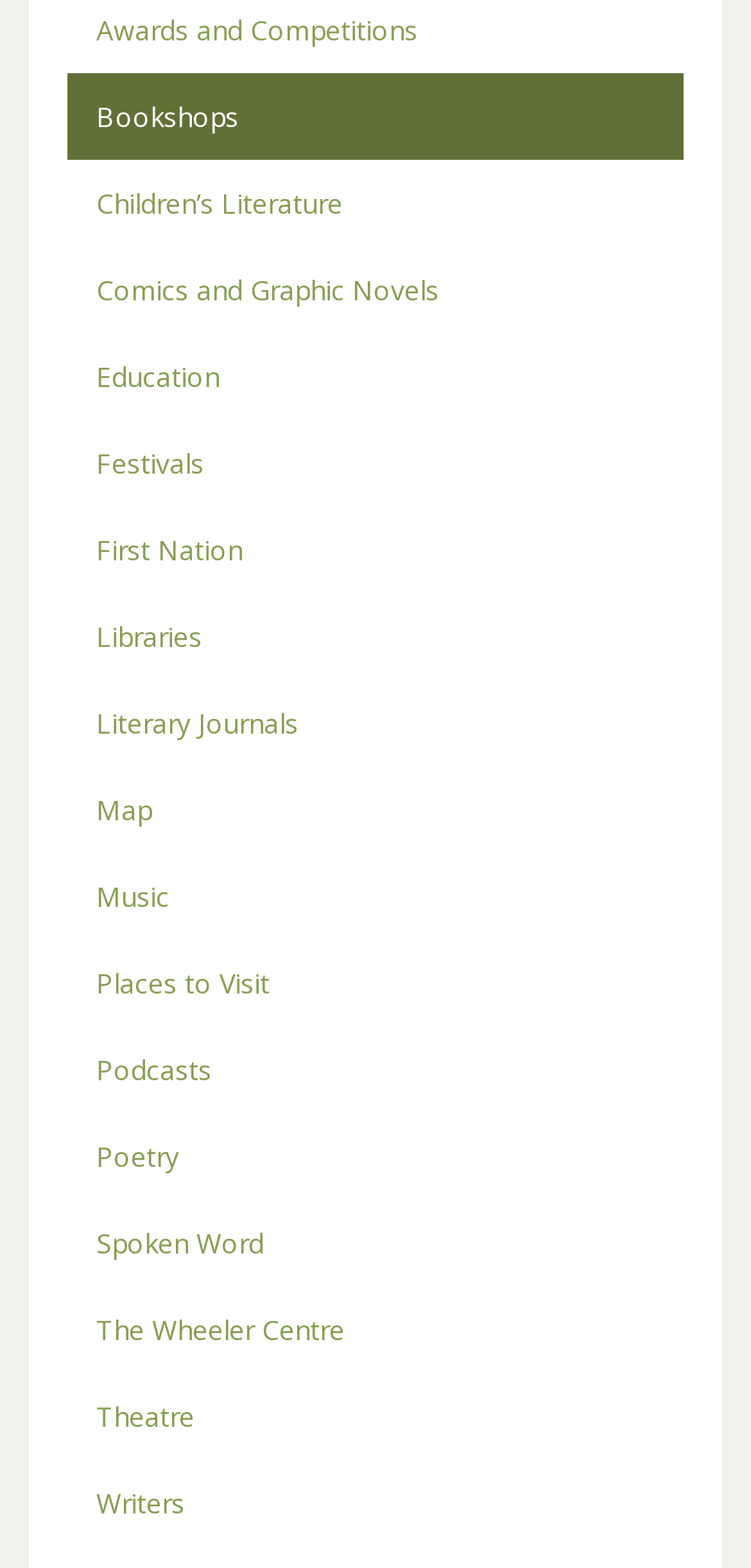Determine the bounding box coordinates of the clickable region to execute the instruction: "View the Map". The coordinates should be four float numbers between 0 and 1, denoted as [left, top, right, bottom].

[0.09, 0.489, 0.91, 0.544]